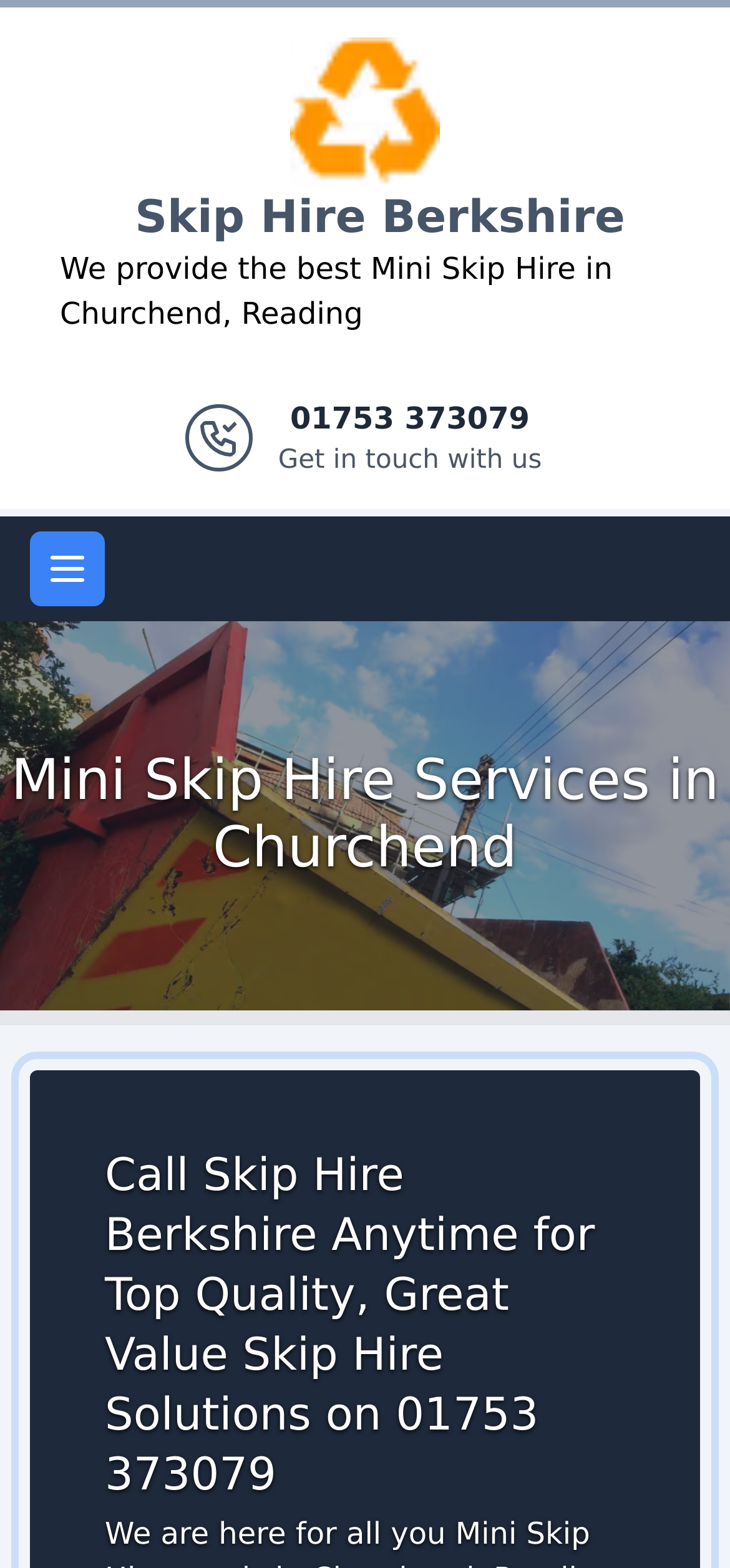Please answer the following question using a single word or phrase: 
What is the main service provided by Skip Hire Berkshire in Churchend?

Mini Skip Hire